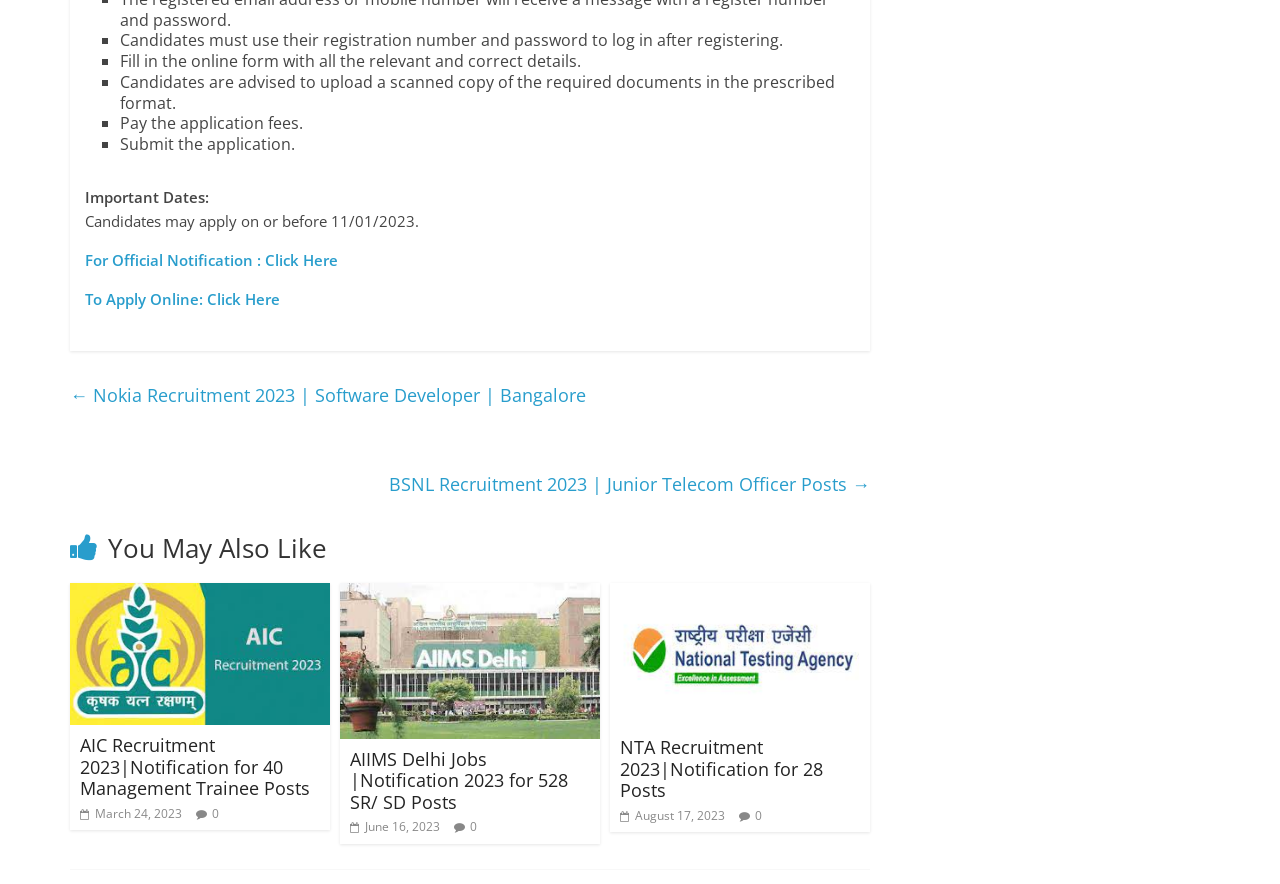Determine the bounding box coordinates of the clickable region to follow the instruction: "Check AIC Recruitment 2023".

[0.055, 0.66, 0.258, 0.685]